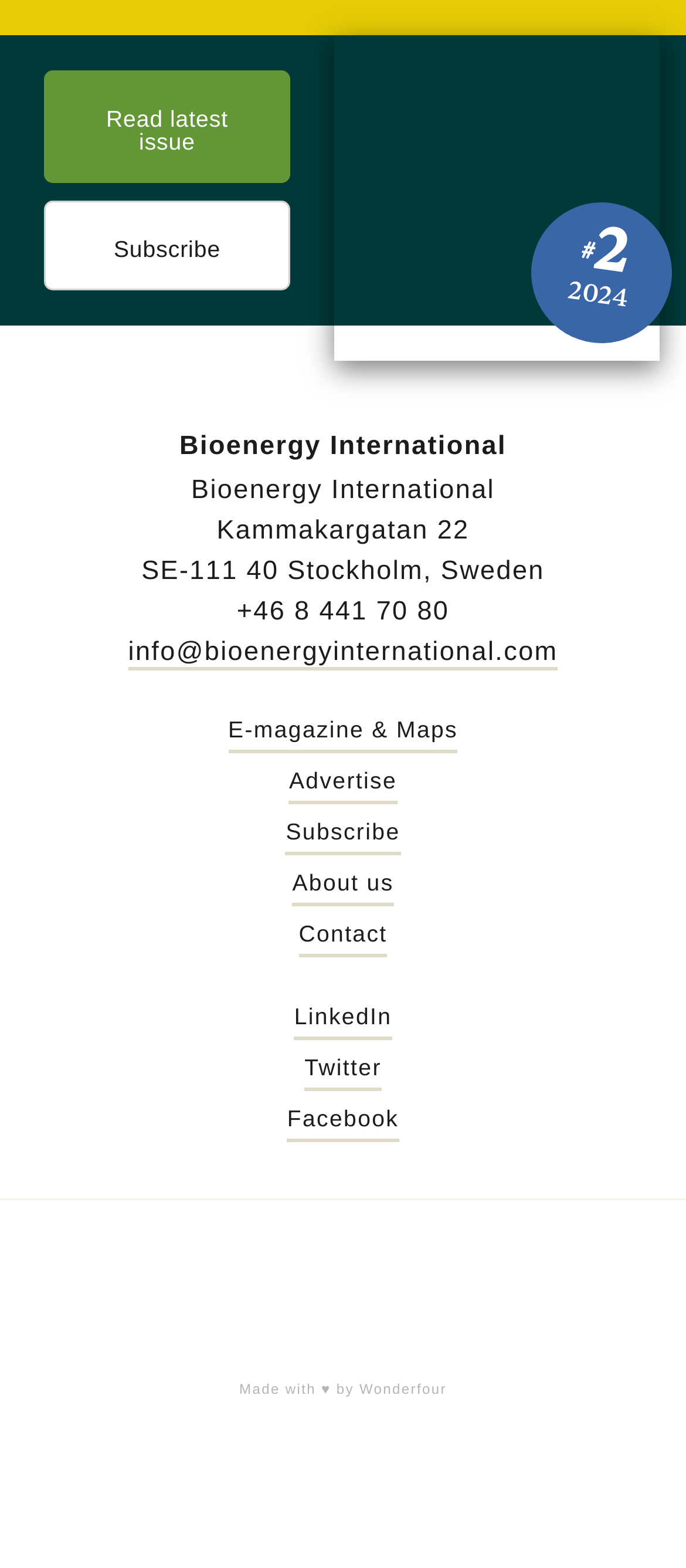Extract the bounding box coordinates for the UI element described as: "alt="Bioenergy Europe"".

[0.301, 0.783, 0.449, 0.847]